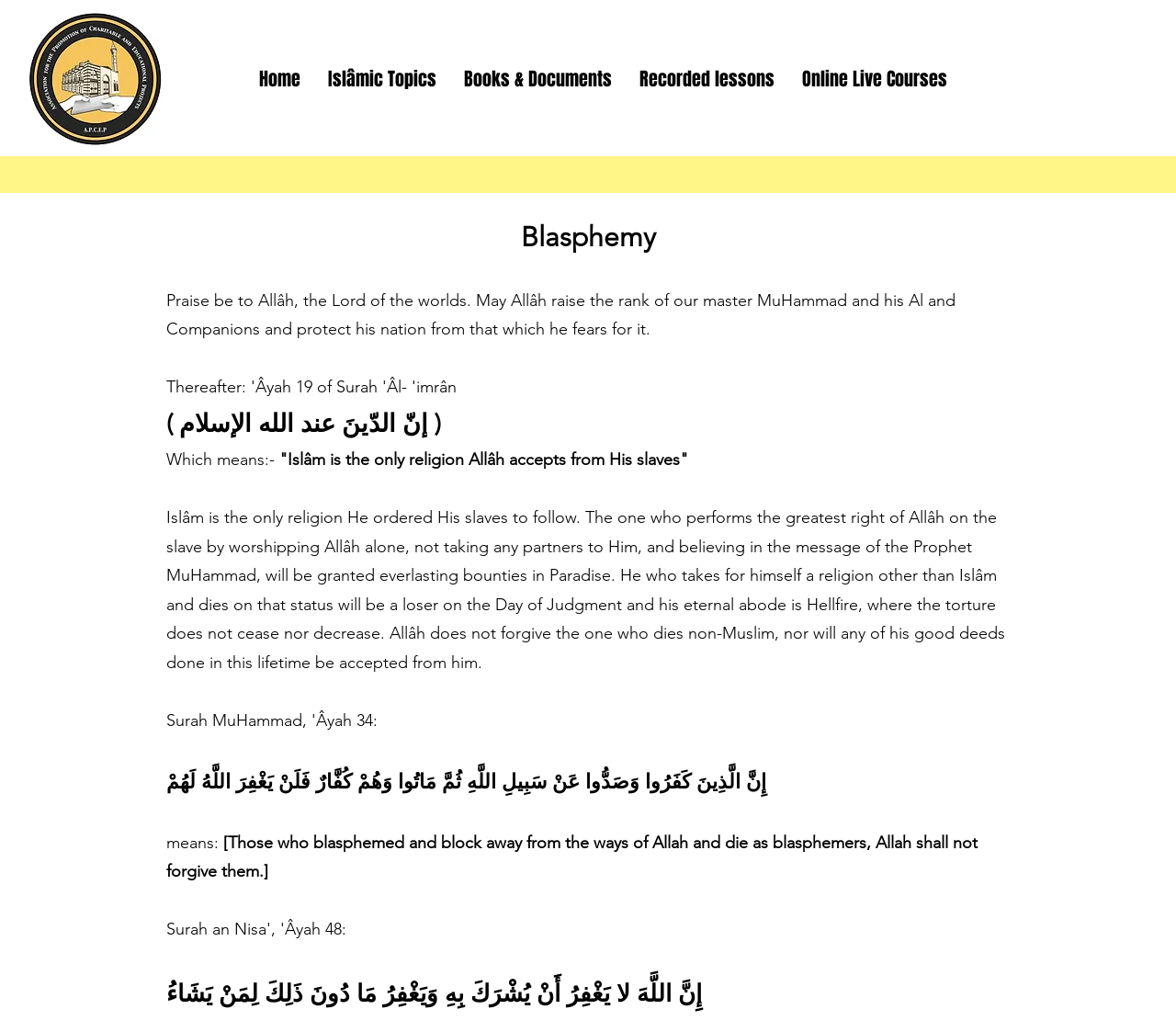What is the quote written in Arabic?
Based on the screenshot, provide a one-word or short-phrase response.

إنّ الدّينَ عند الله الإسلام